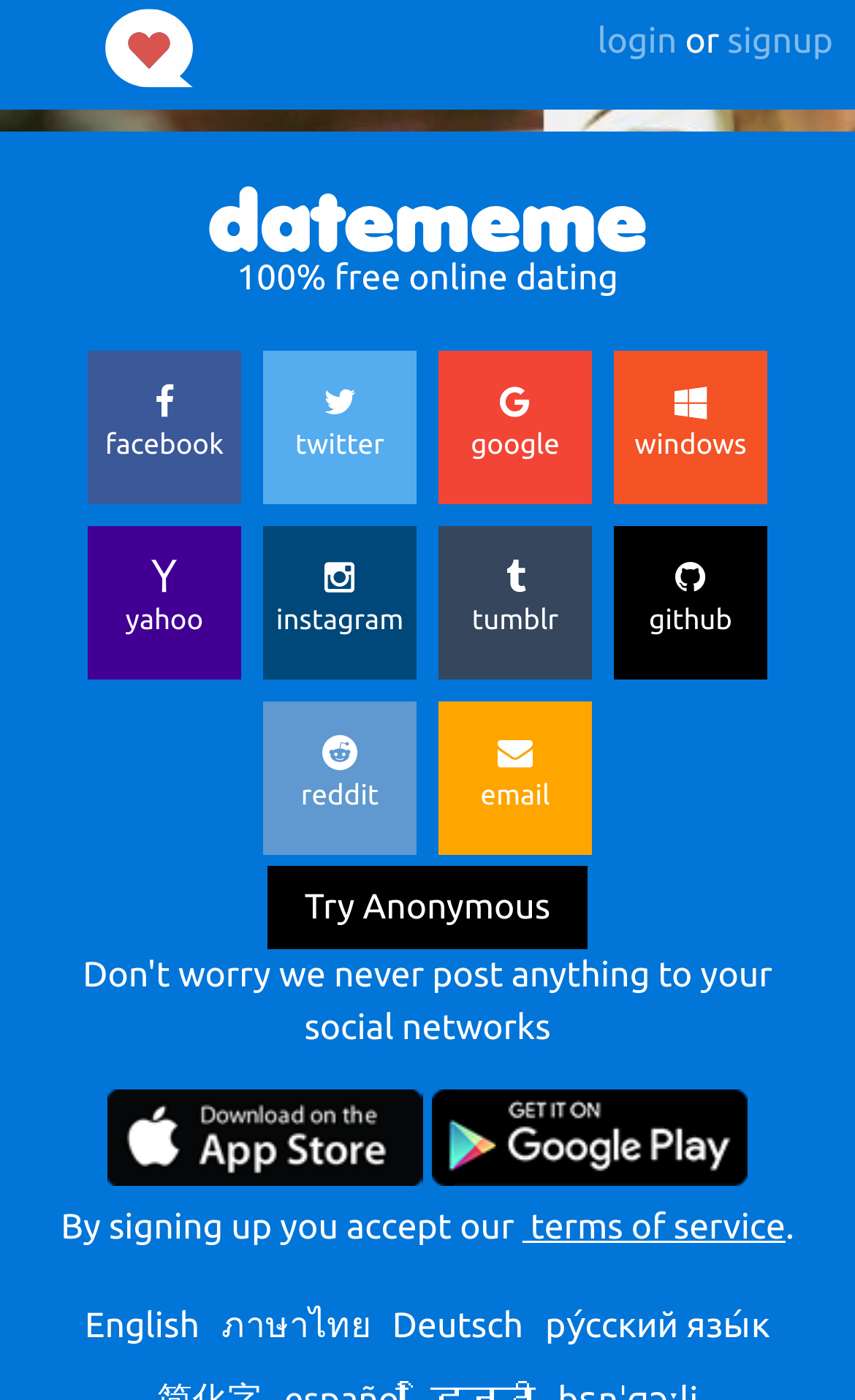Please use the details from the image to answer the following question comprehensively:
What is the purpose of the 'Try Anonymous' button?

The 'Try Anonymous' button is a call-to-action element with the bounding box coordinates [0.313, 0.618, 0.687, 0.678]. Its purpose is to allow users to try the anonymous feature of the website.